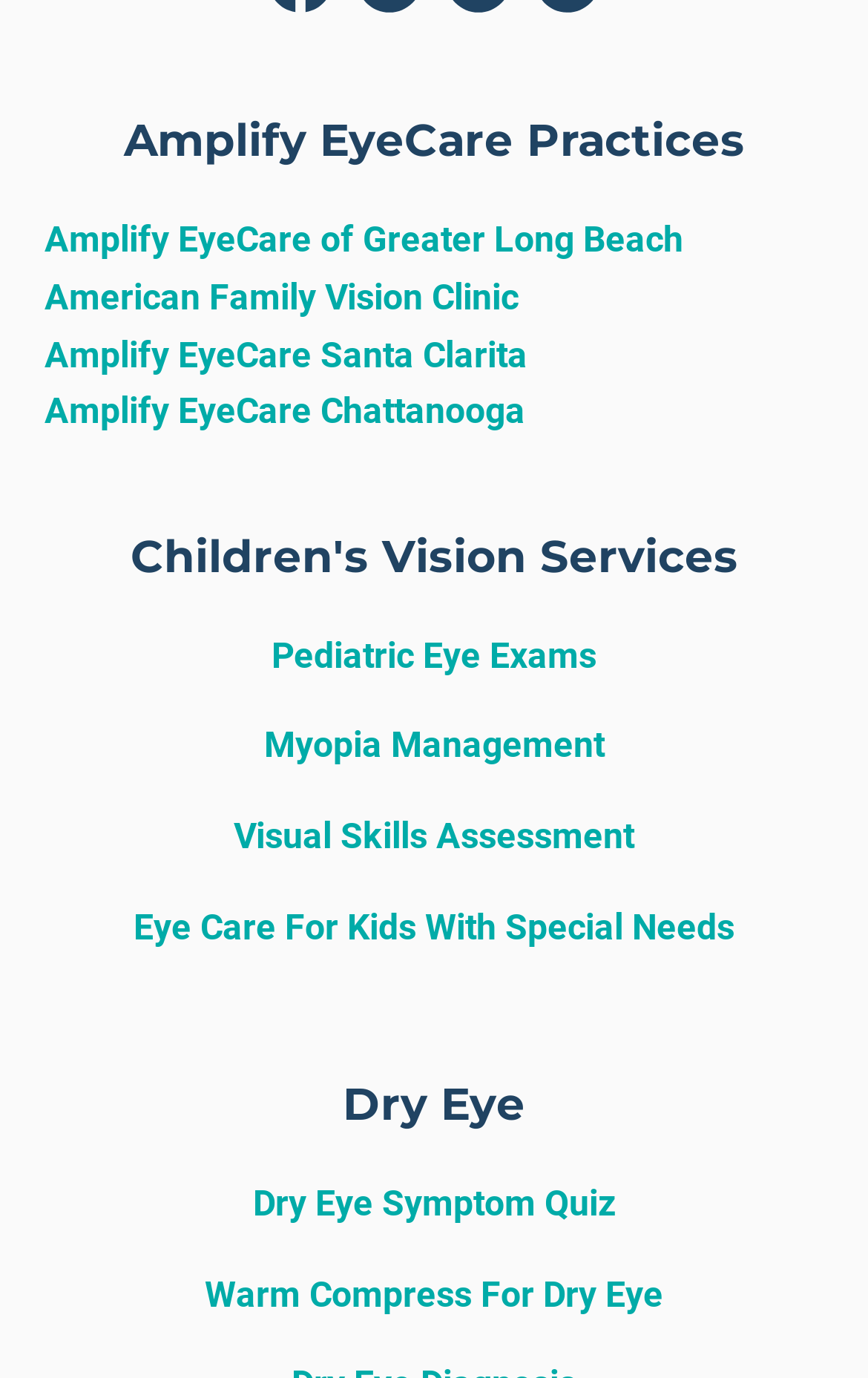Kindly determine the bounding box coordinates for the clickable area to achieve the given instruction: "Take the Dry Eye Symptom Quiz".

[0.051, 0.853, 0.949, 0.903]